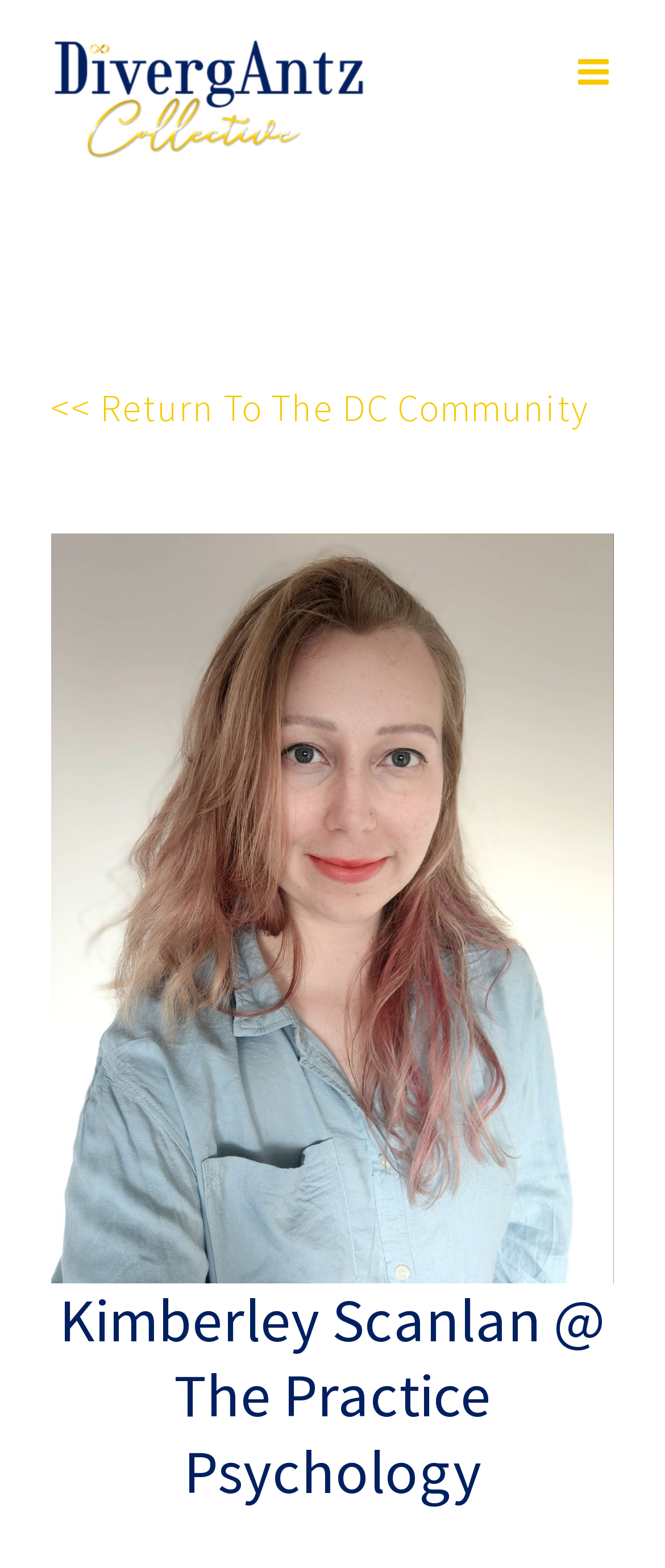Construct a thorough caption encompassing all aspects of the webpage.

The webpage appears to be a professional profile or service provider's page, specifically for Kimberley Scanlan, a psychologist at The Practice Psychology, which is part of the DivergAntz Collective. 

At the top left of the page, there is a logo of the DivergAntz Collective, which is also a link. To the right of the logo, there is a toggle button to open the mobile menu. 

When the mobile menu is expanded, it displays a heading that says "Return To The DC Community" with a link below it. Below this link, there is an image that takes up most of the mobile menu space. At the bottom of the mobile menu, there is a heading that displays the name "Kimberley Scanlan @ The Practice Psychology". 

On the right side of the page, near the bottom, there is a "Go to Top" link, which is represented by an arrow icon.